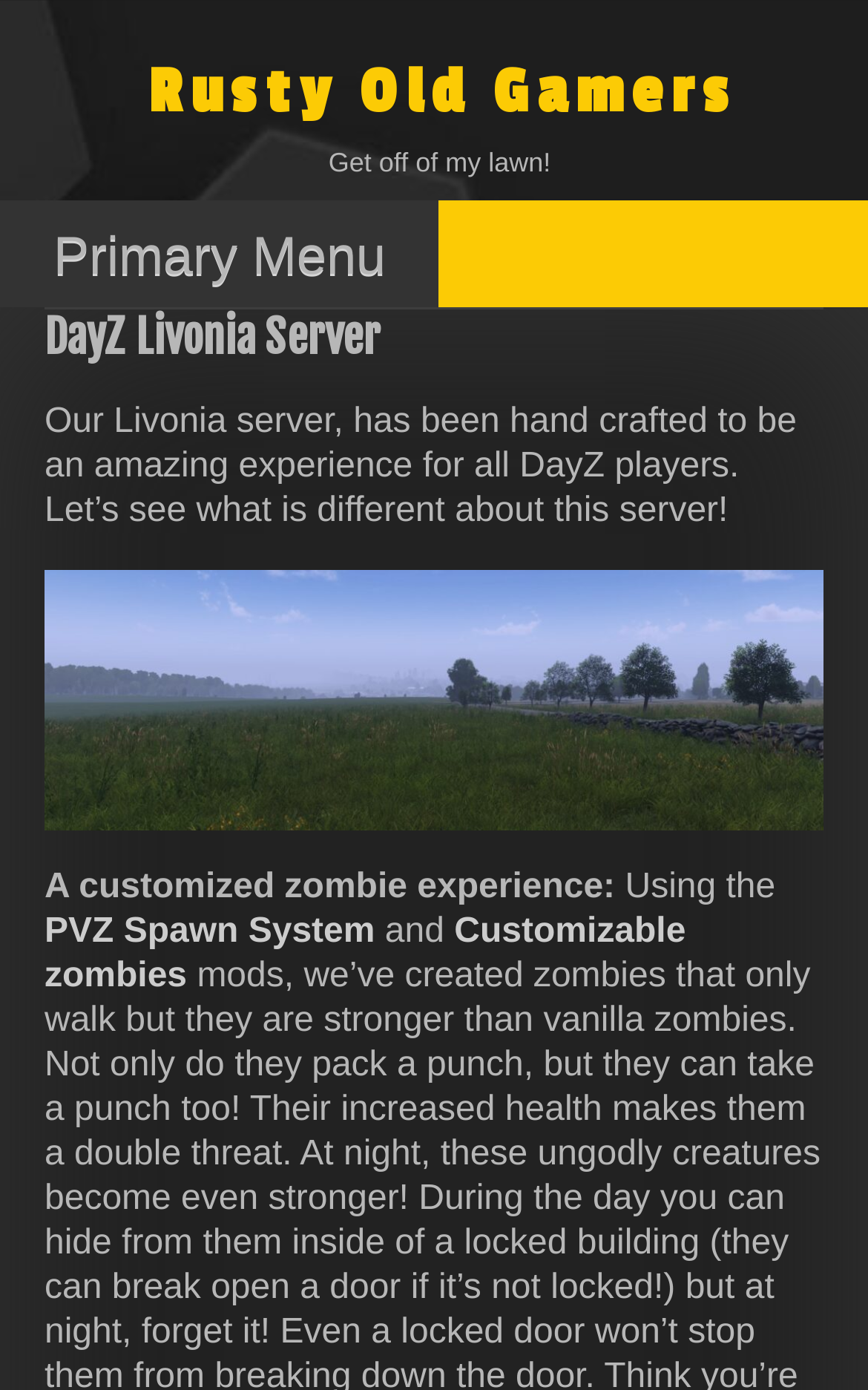What is the name of the zombie spawn system?
Please answer the question as detailed as possible.

I found the answer by looking at the link element 'PVZ Spawn System' inside the primary menu, which is part of the description of the customized zombie experience on the server.